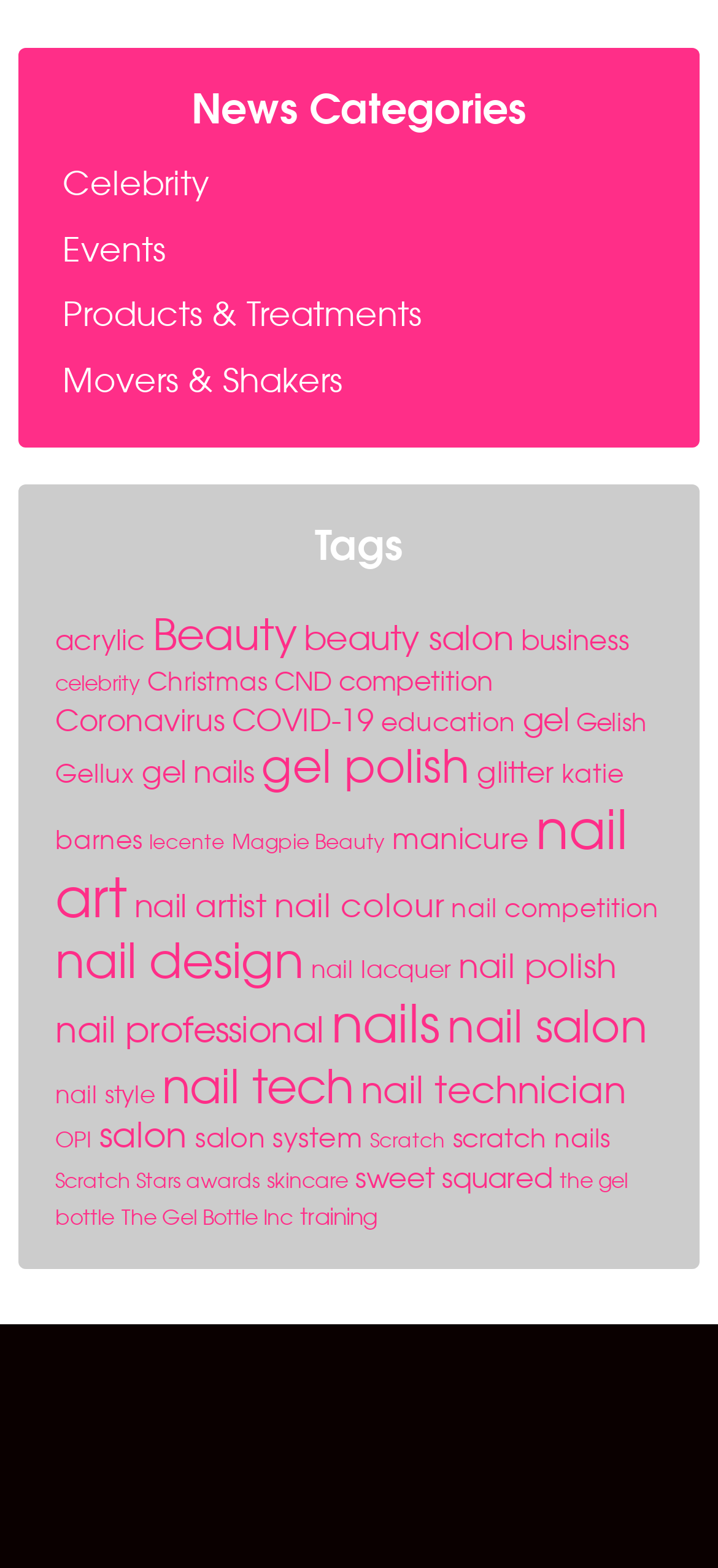What is the second most popular tag?
Provide an in-depth answer to the question, covering all aspects.

I looked at the number of items associated with each tag and found that 'nails' has the second-highest number of items, which is 1,652.